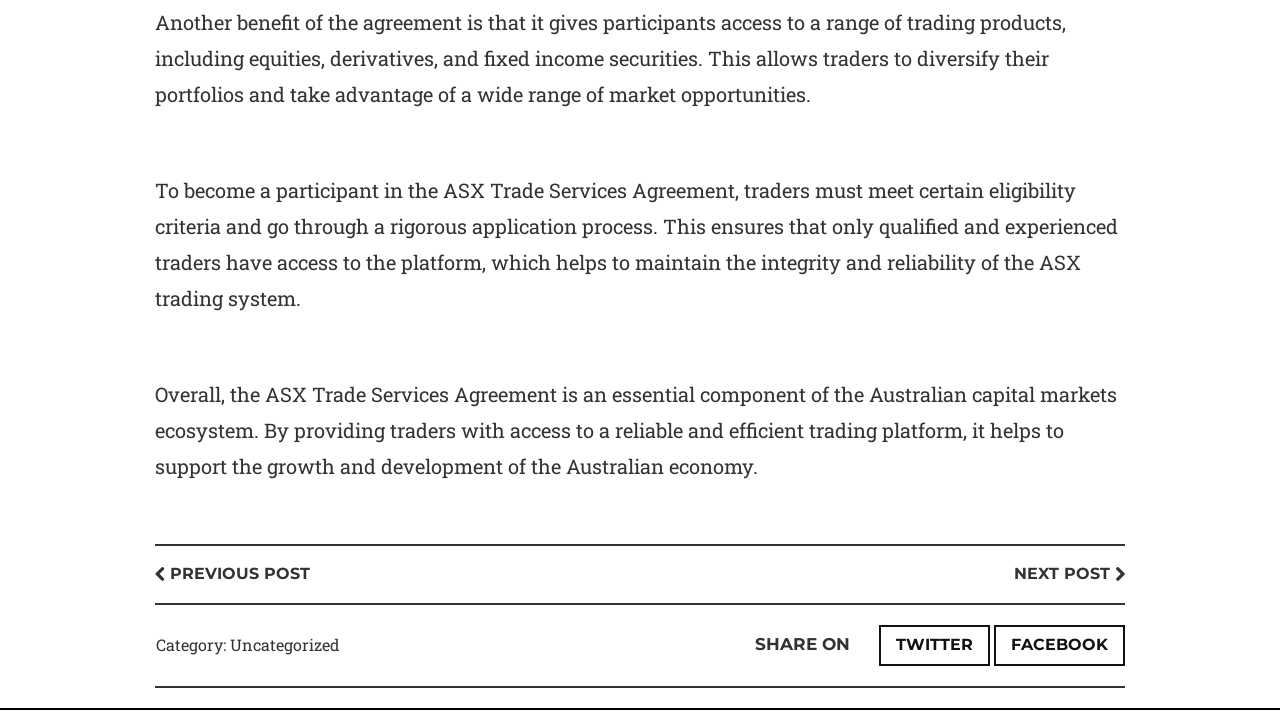What is the category of the current post?
Use the information from the screenshot to give a comprehensive response to the question.

In the footer section, it is mentioned that the category of the current post is Uncategorized.